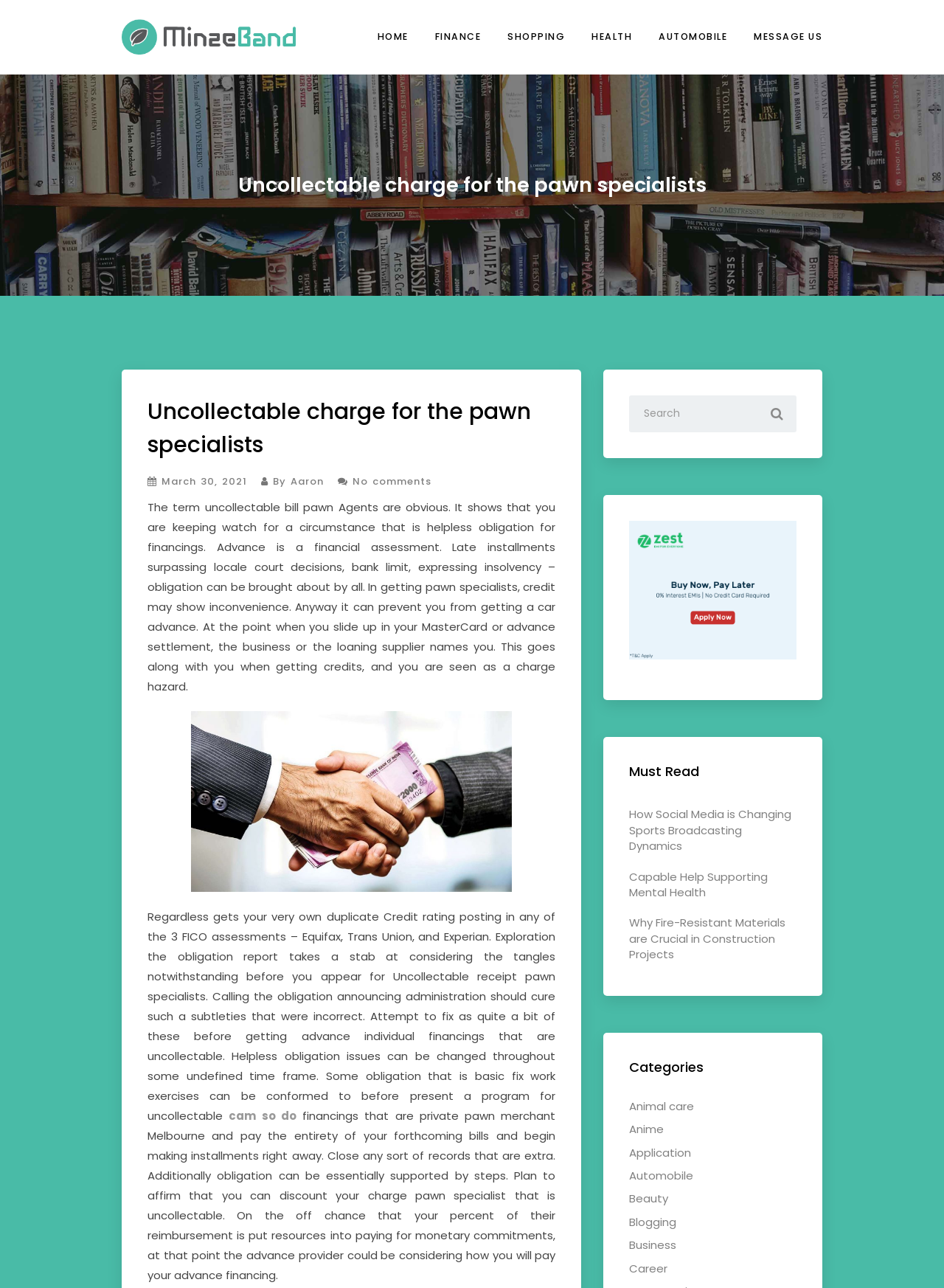Locate the UI element described by cam so do in the provided webpage screenshot. Return the bounding box coordinates in the format (top-left x, top-left y, bottom-right x, bottom-right y), ensuring all values are between 0 and 1.

[0.242, 0.86, 0.314, 0.872]